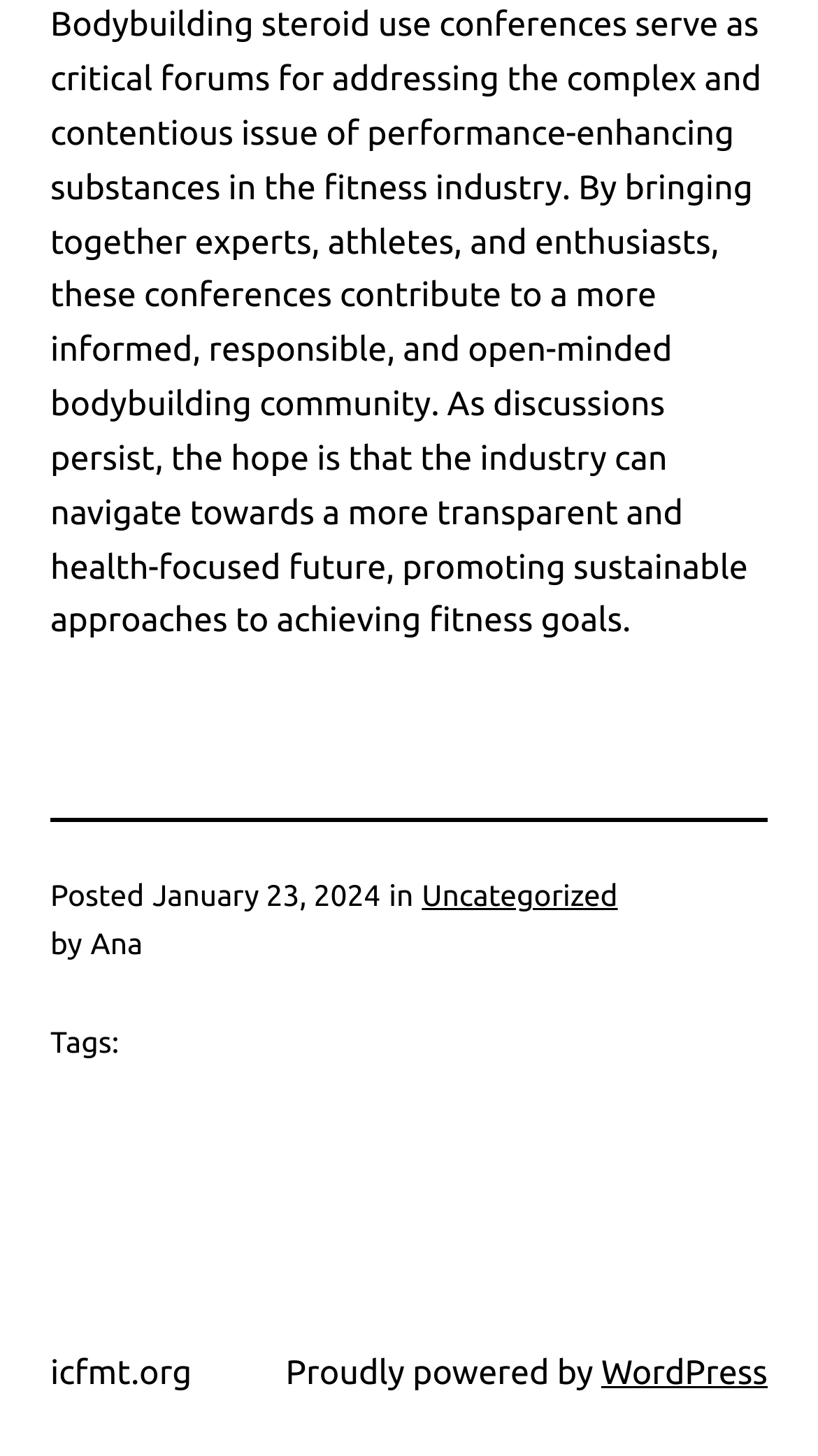Can you give a detailed response to the following question using the information from the image? What is the category of the article?

The category can be determined by examining the link element that follows the 'in' static text element. This link element contains the text 'Uncategorized'.